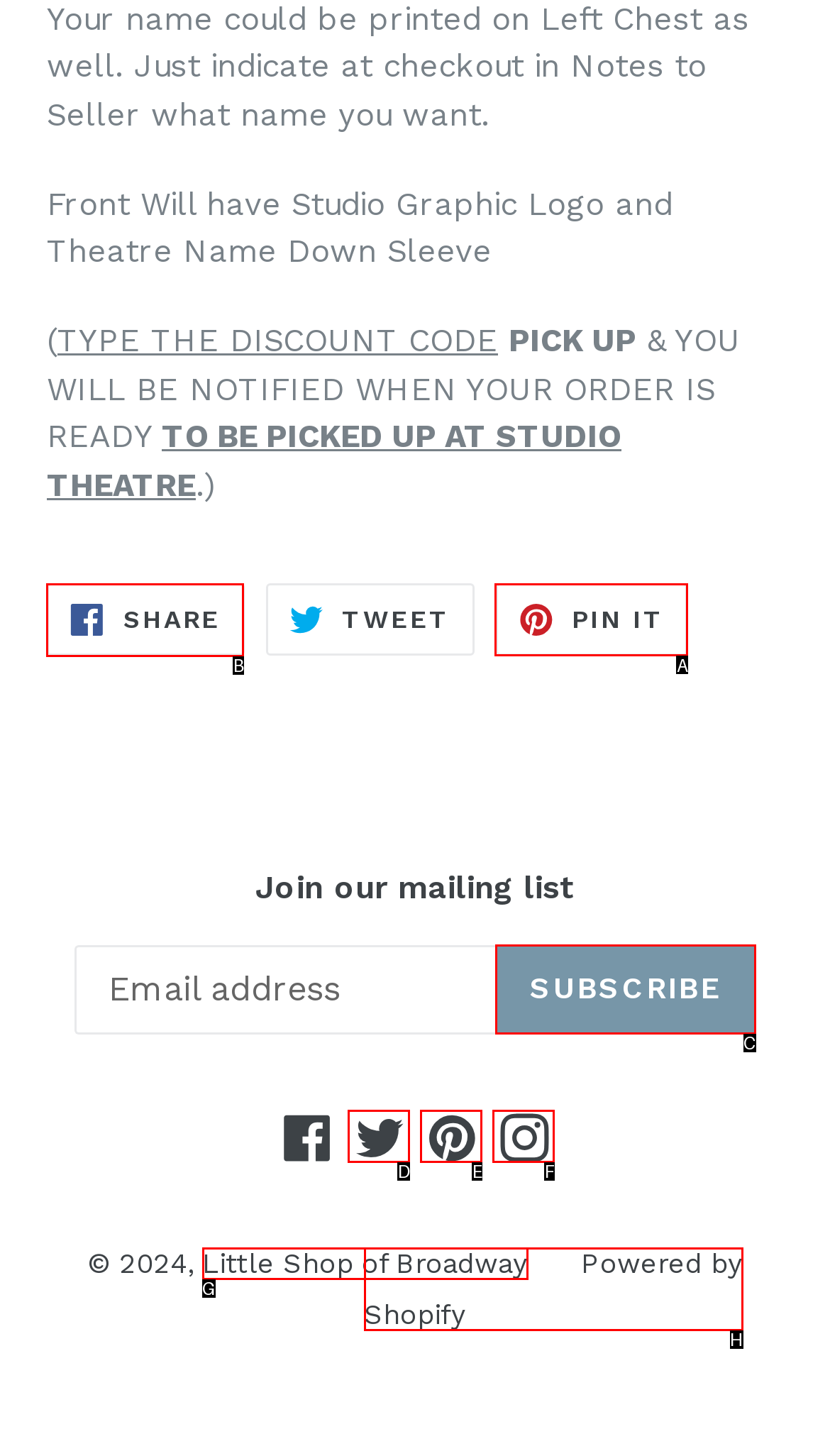Choose the HTML element you need to click to achieve the following task: Share on Facebook
Respond with the letter of the selected option from the given choices directly.

B